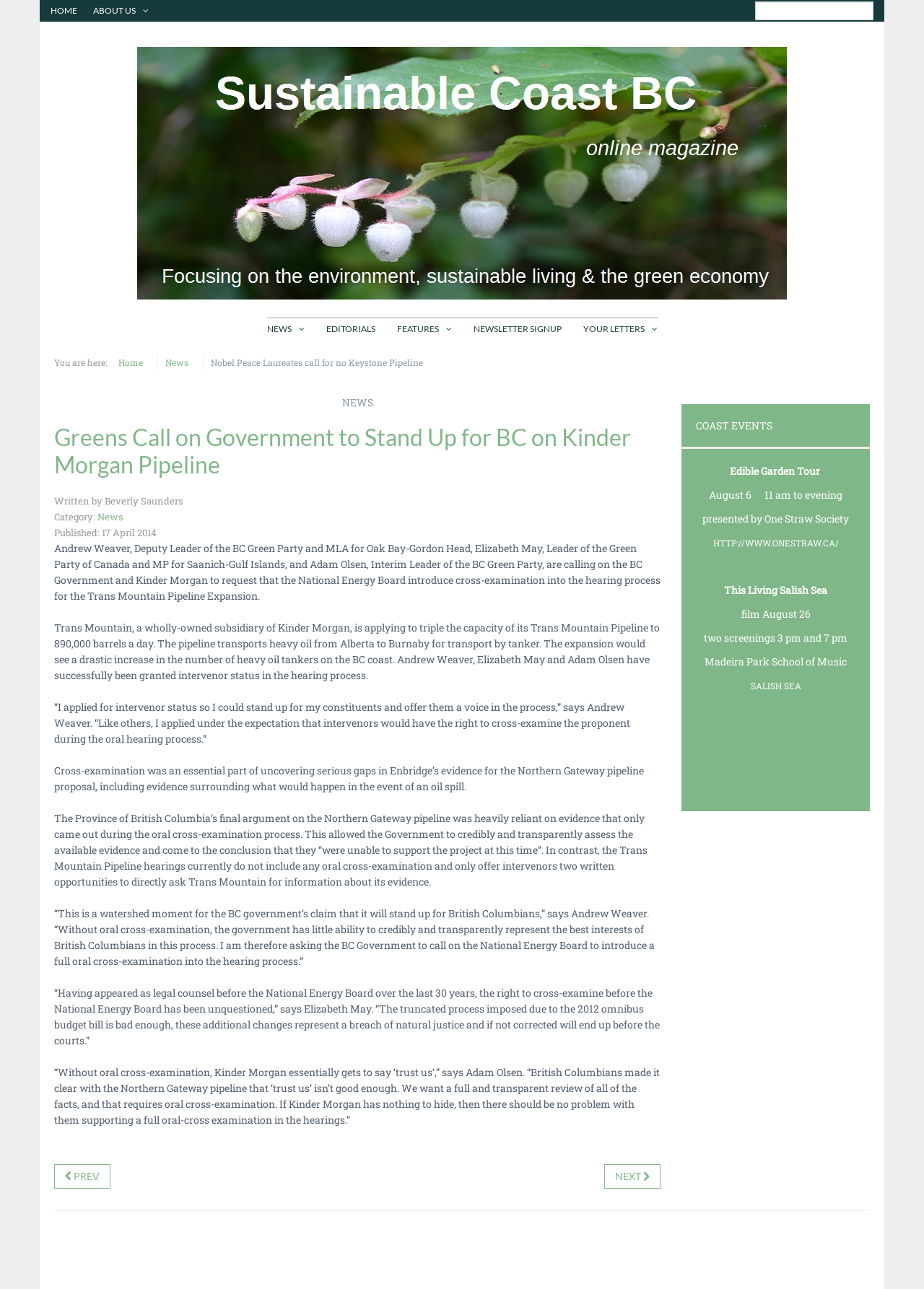Please answer the following question using a single word or phrase: 
What is the category of the article?

News